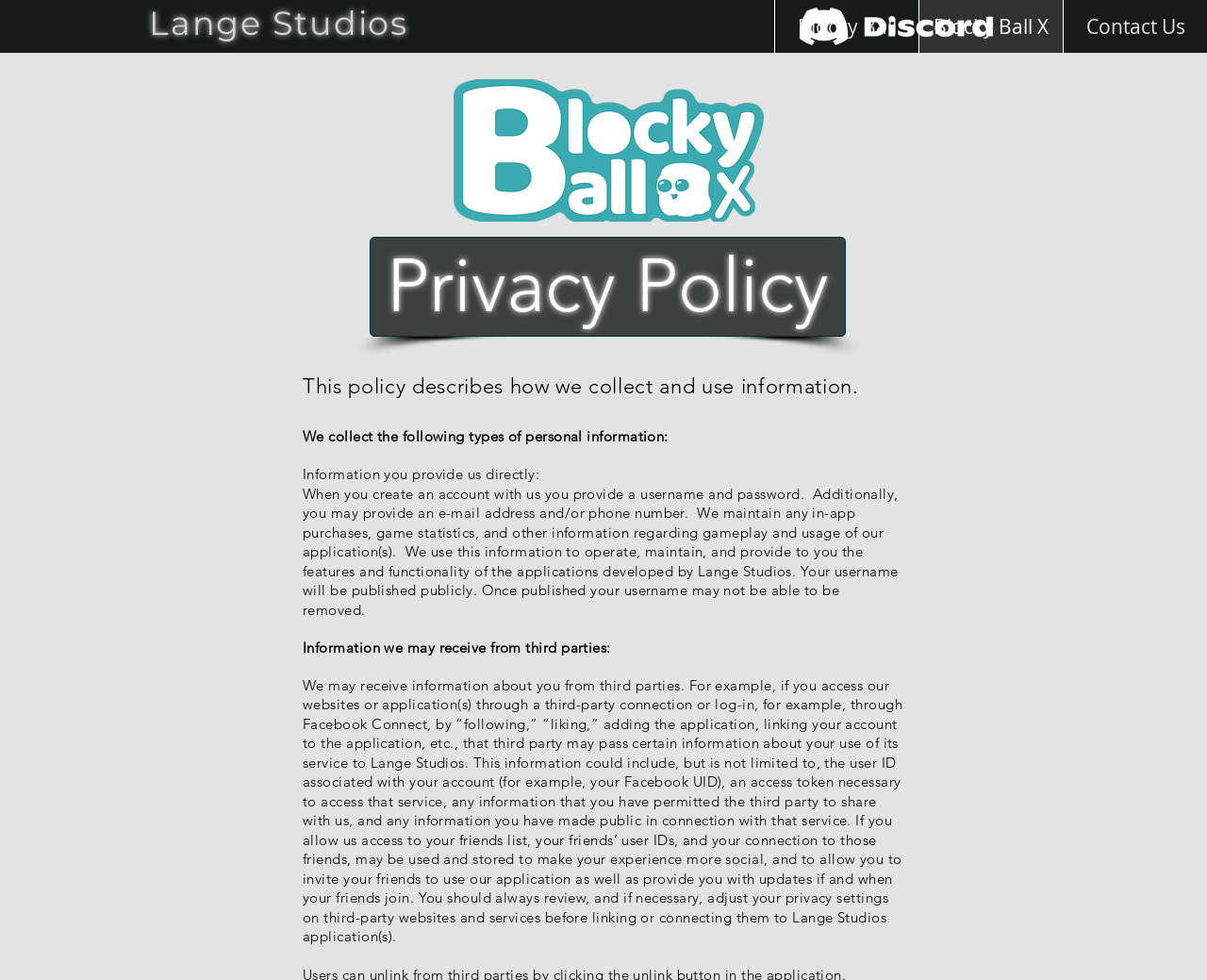Please answer the following question as detailed as possible based on the image: 
What is the company name behind Blocky Ball X?

The webpage has a navigation link to 'Lange Studios' and mentions 'Lange Studios' as the company that develops the application. This suggests that the company name behind Blocky Ball X is indeed Lange Studios.